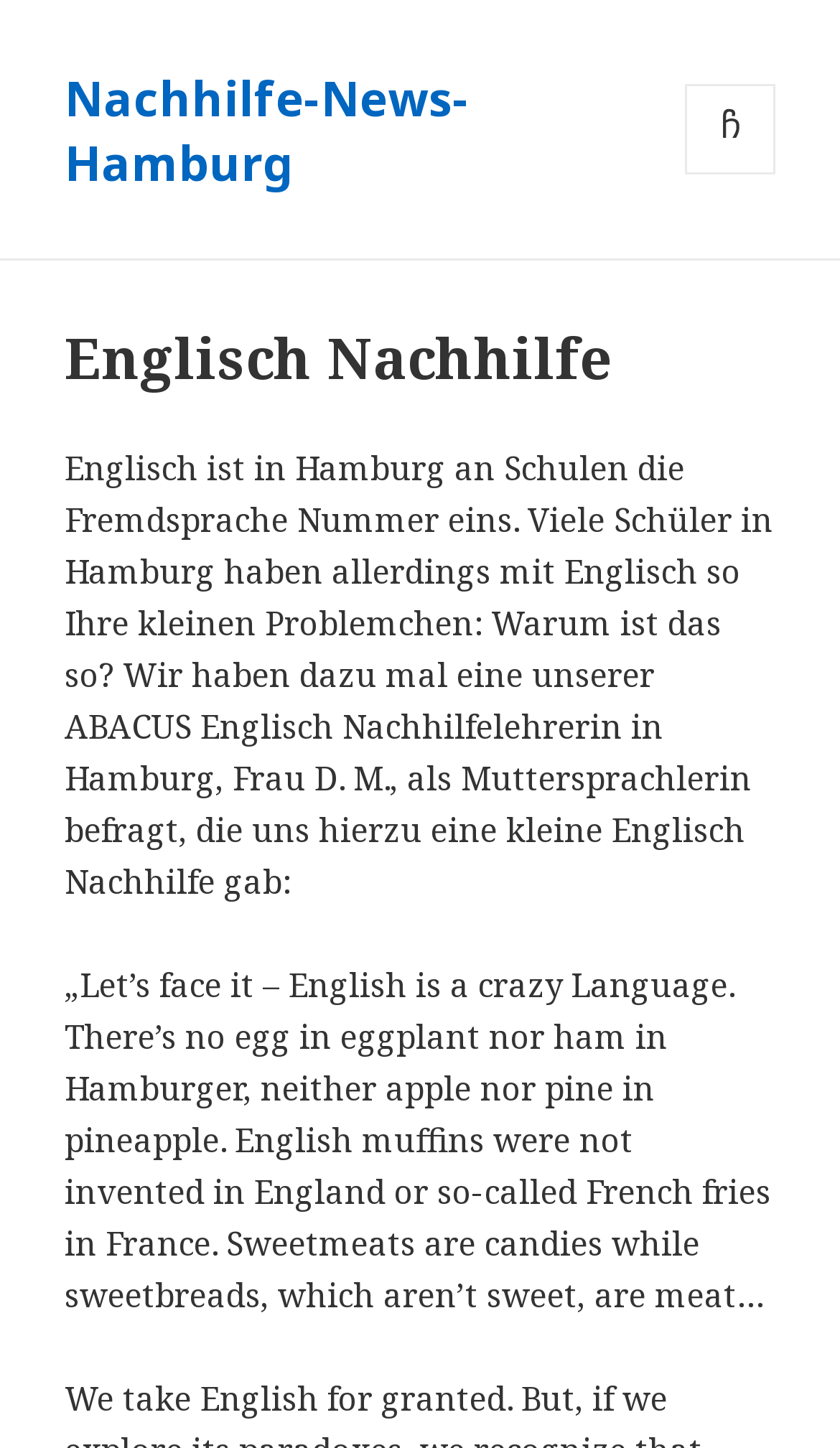Extract the bounding box coordinates for the UI element described as: "Menü und Widgets".

[0.815, 0.058, 0.923, 0.12]